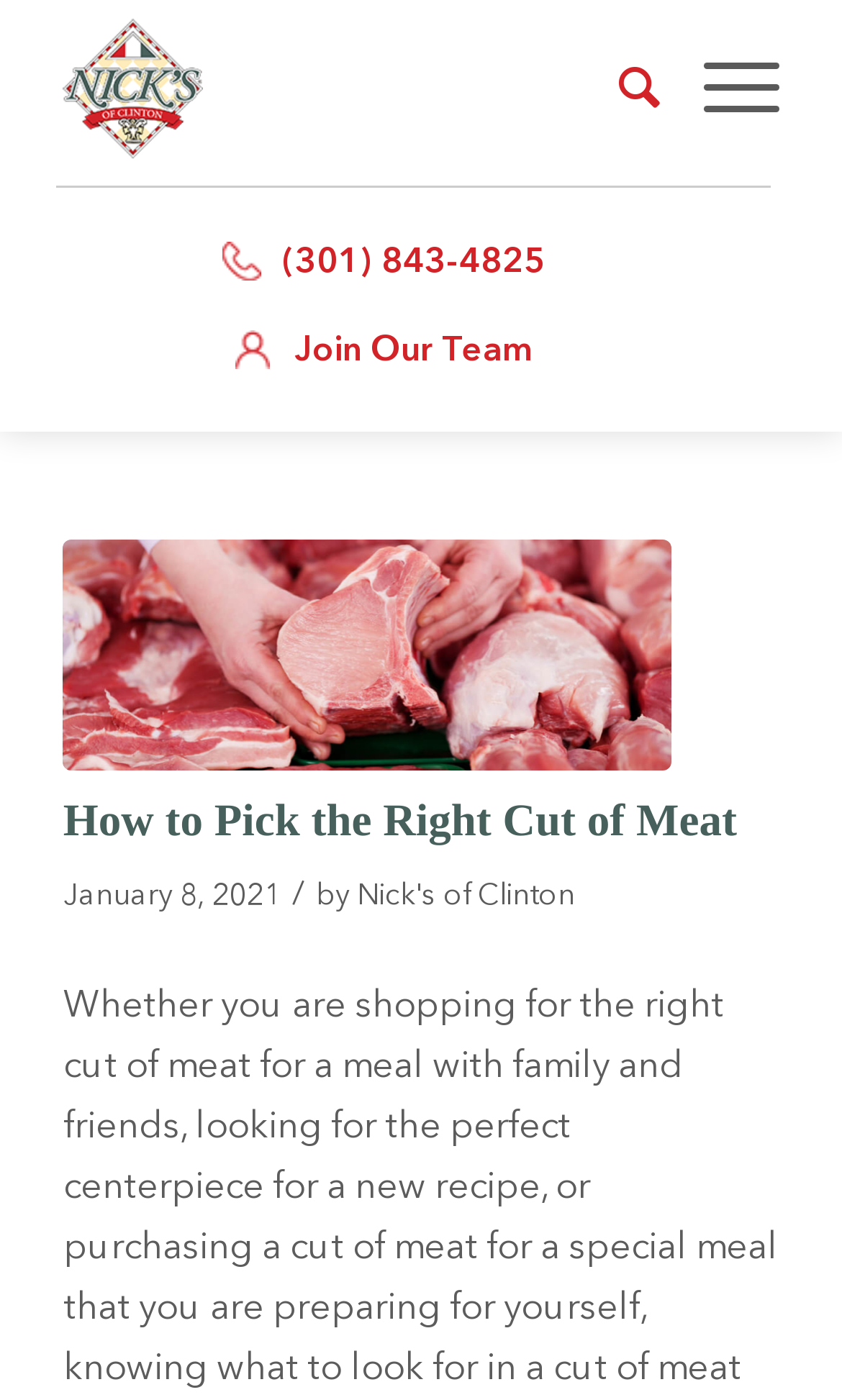Who is the author of the article?
Provide a detailed and extensive answer to the question.

I found the author of the article by looking at the link element with the text 'Nick's of Clinton' located near the date of the article, which is a common pattern for indicating the author of an article.